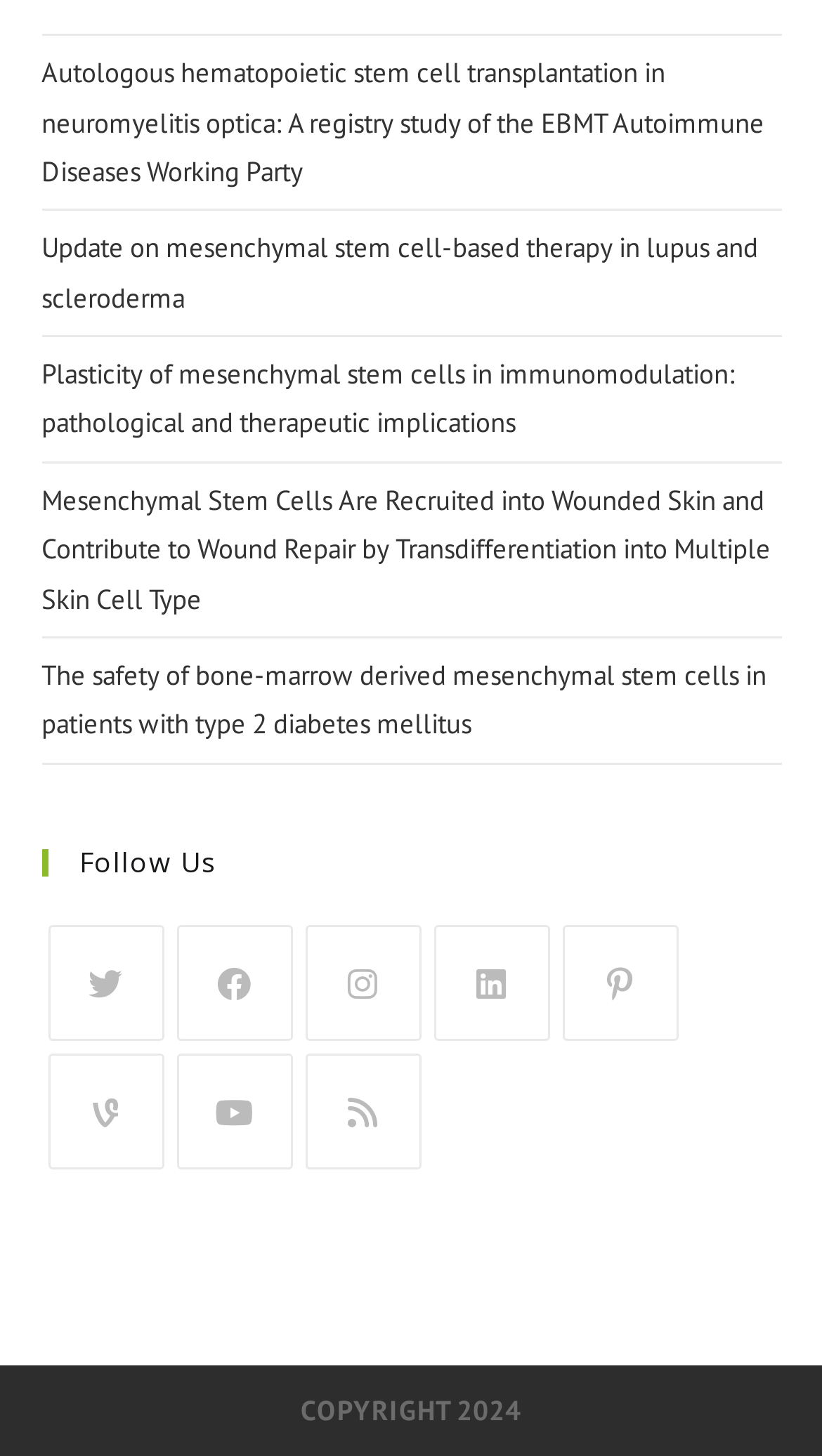Determine the bounding box coordinates for the HTML element mentioned in the following description: "Disclosure". The coordinates should be a list of four floats ranging from 0 to 1, represented as [left, top, right, bottom].

None